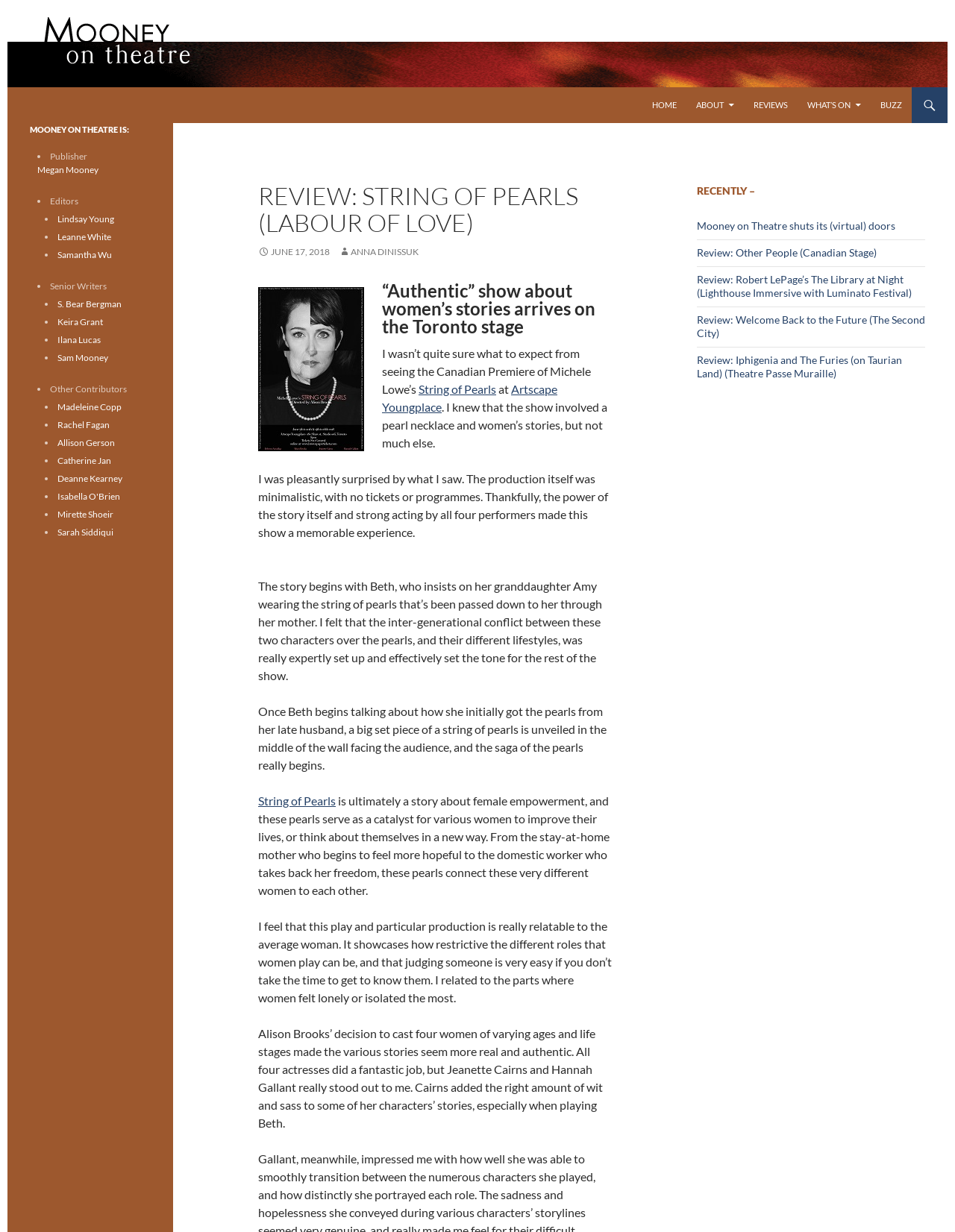Find the bounding box coordinates corresponding to the UI element with the description: "Artscape Youngplace". The coordinates should be formatted as [left, top, right, bottom], with values as floats between 0 and 1.

[0.4, 0.31, 0.584, 0.336]